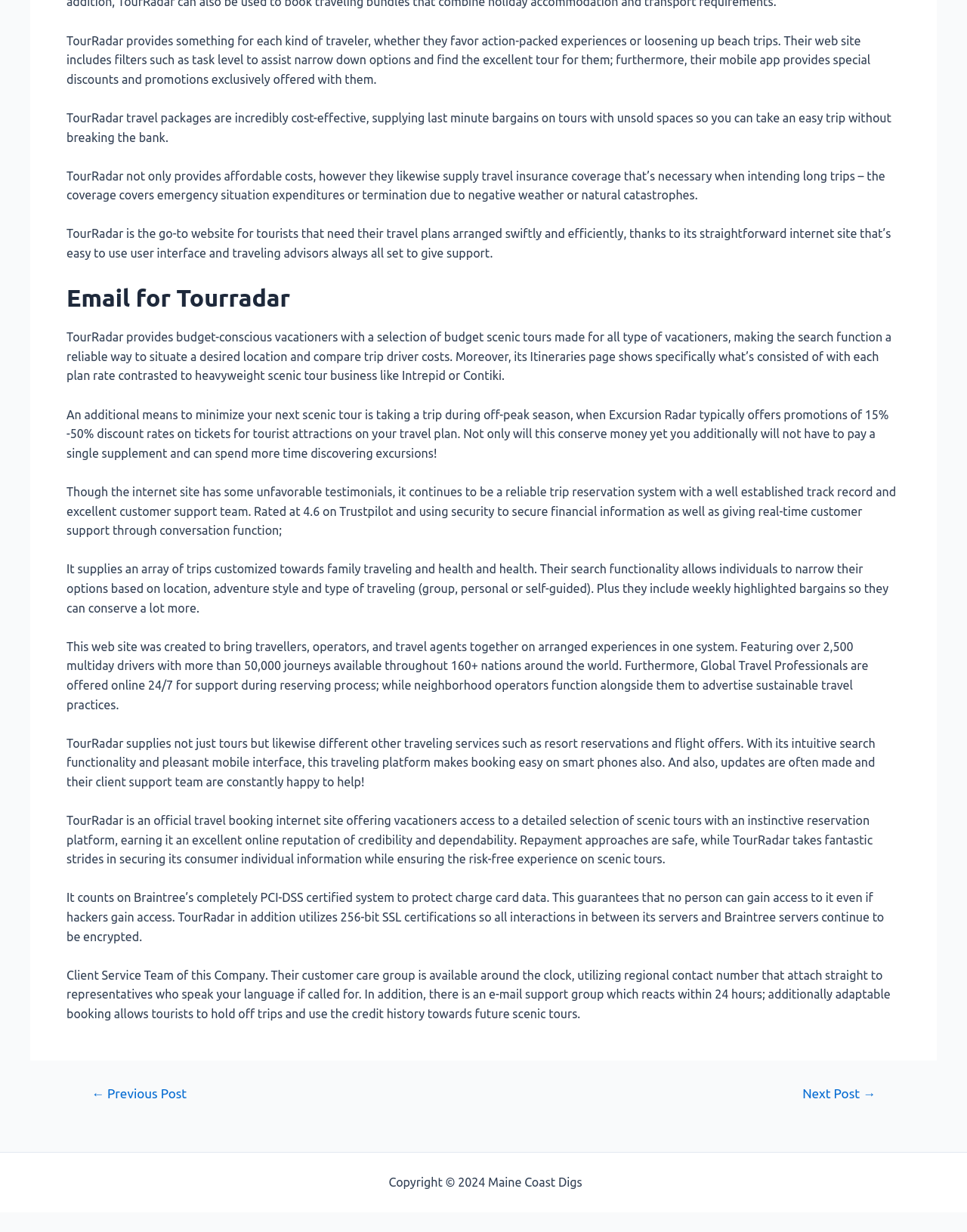How does TourRadar ensure secure payment transactions?
Look at the image and provide a detailed response to the question.

The webpage mentions that TourRadar uses Braintree's completely PCI-DSS certified system to protect credit card data, ensuring that no one can access it even if hackers gain access. Additionally, TourRadar uses 256-bit SSL certificates to encrypt interactions between its servers and Braintree servers.